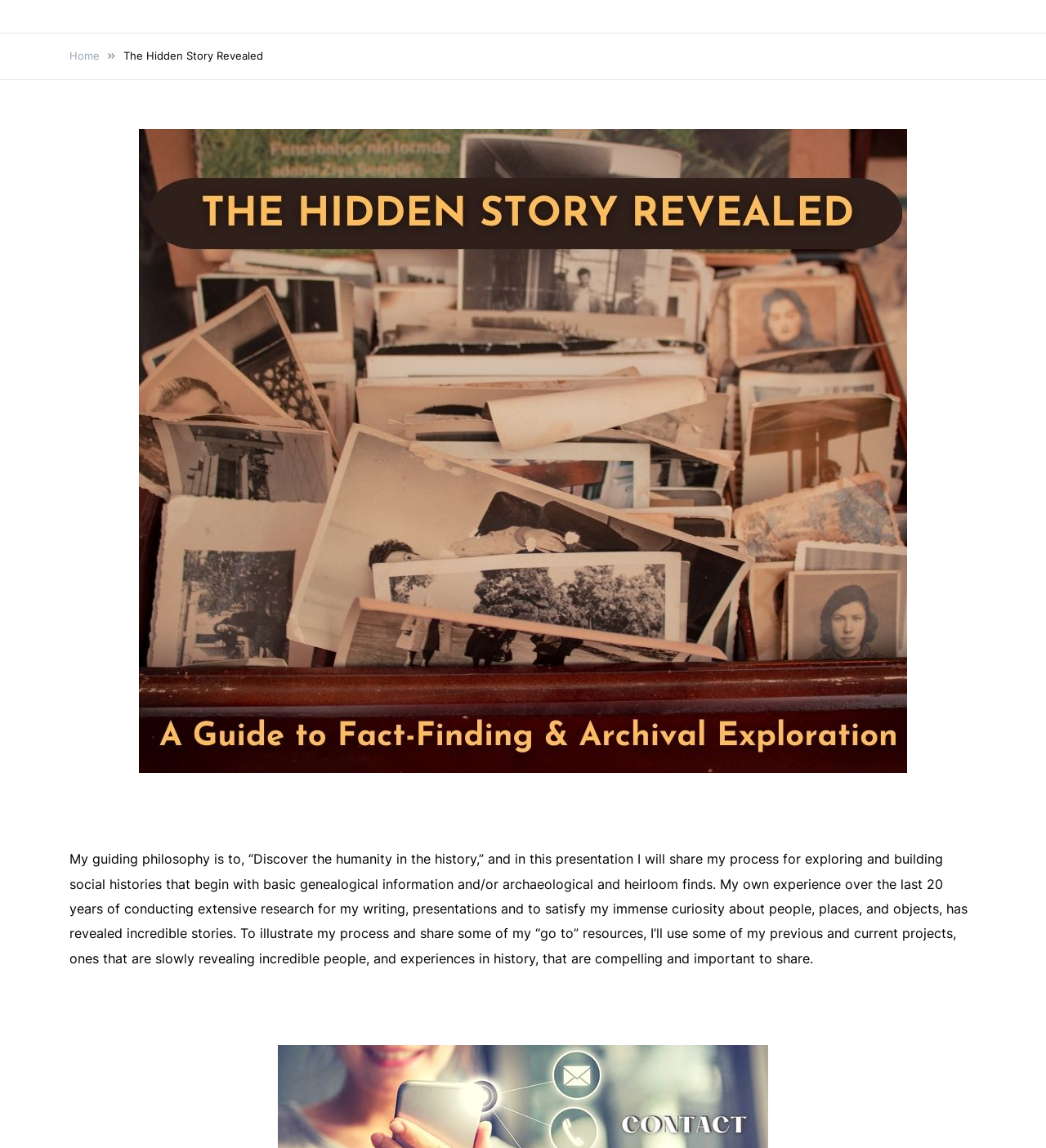Find the bounding box coordinates corresponding to the UI element with the description: "Home". The coordinates should be formatted as [left, top, right, bottom], with values as floats between 0 and 1.

[0.066, 0.043, 0.095, 0.054]